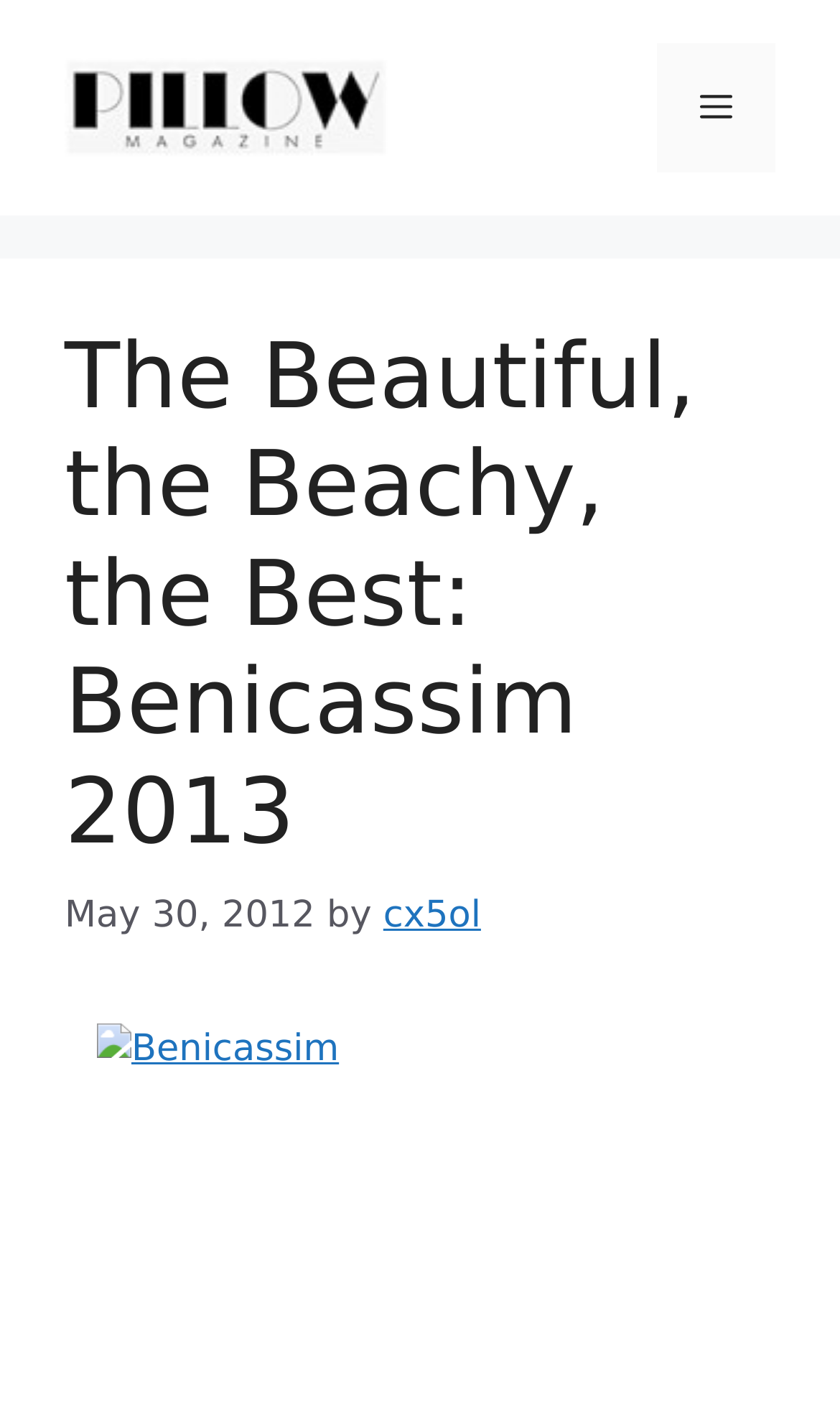What is the type of the 'Menu' element?
Can you provide a detailed and comprehensive answer to the question?

I found the type of the 'Menu' element by looking at the navigation element, which contains a button element with the text 'Menu'.